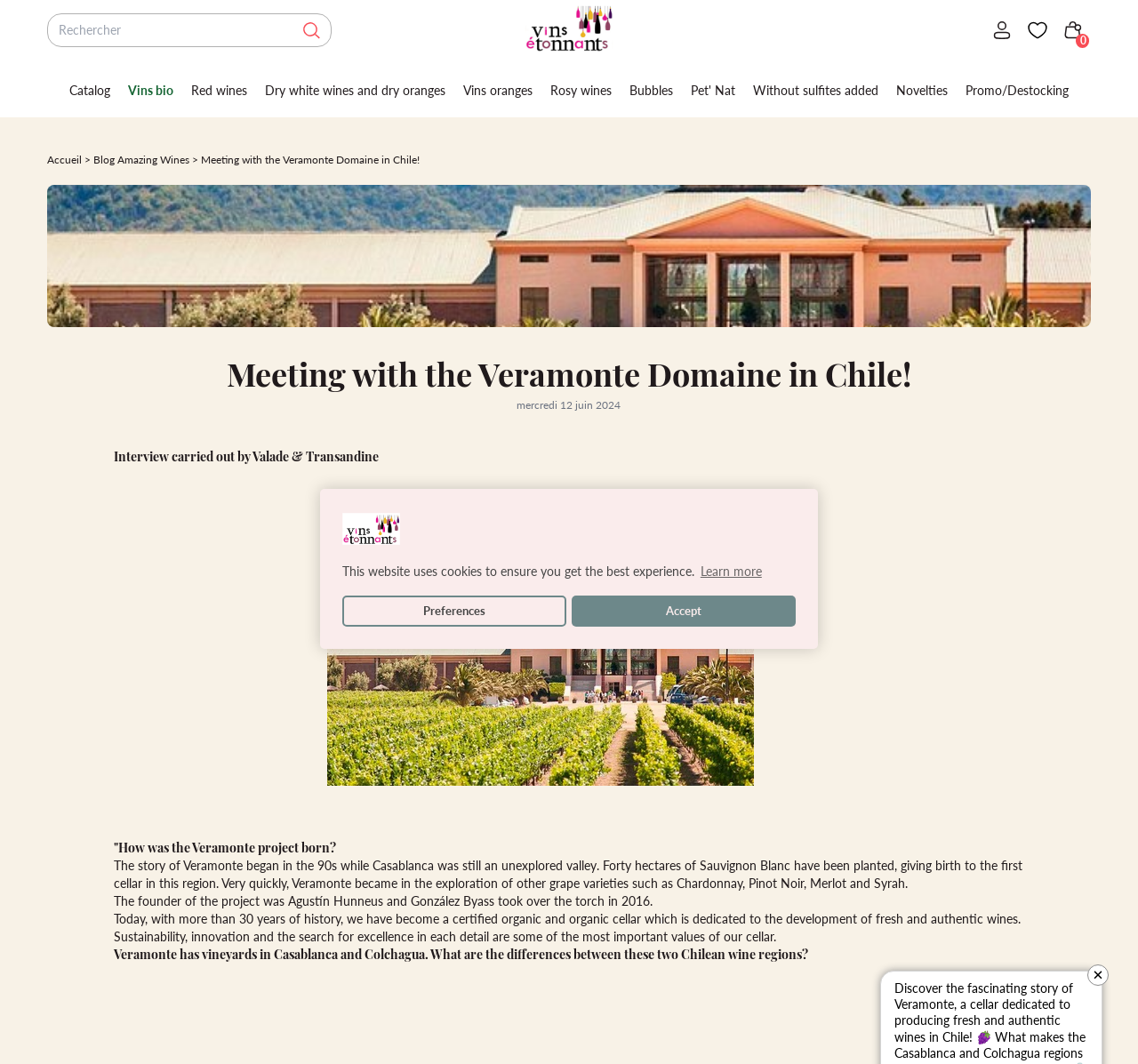Please provide the main heading of the webpage content.

Meeting with the Veramonte Domaine in Chile!